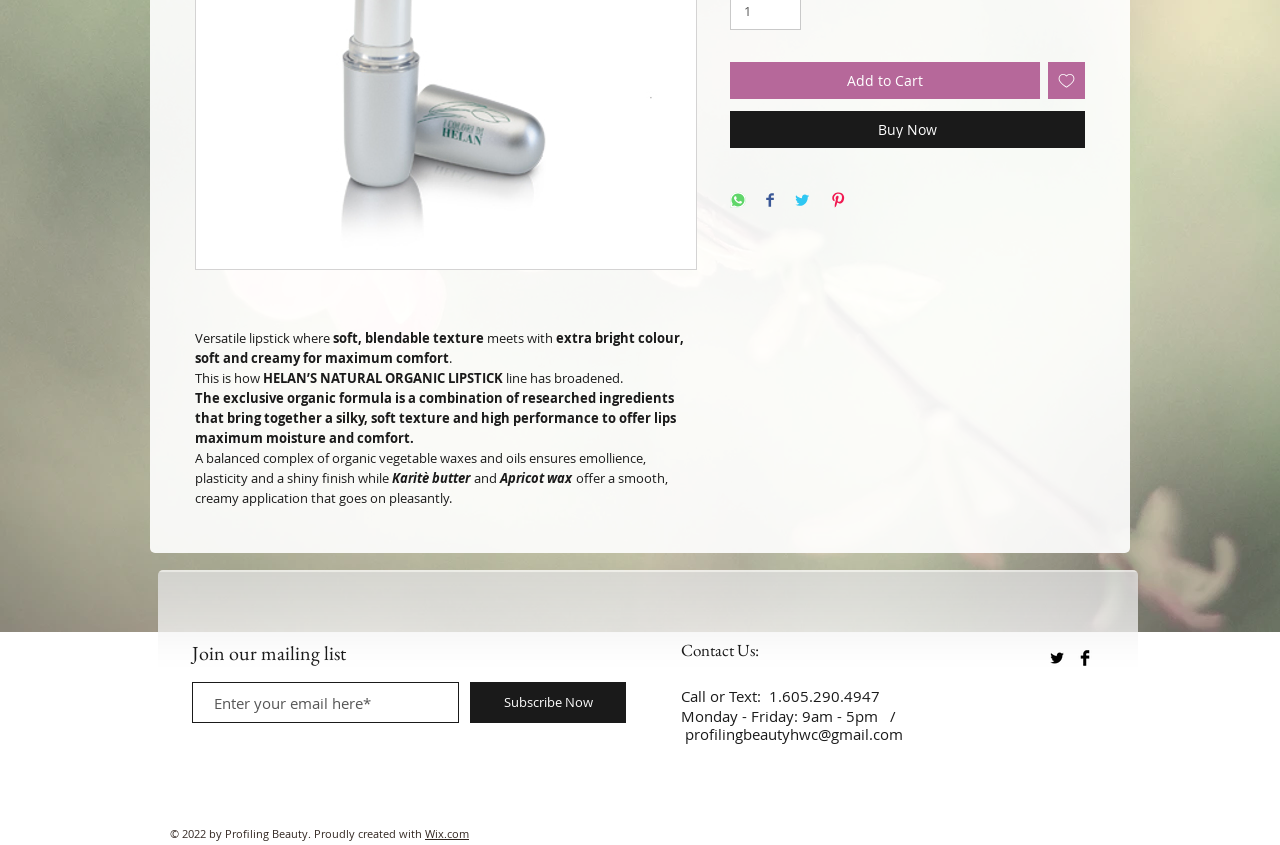Determine the bounding box for the described HTML element: "Subscribe Now". Ensure the coordinates are four float numbers between 0 and 1 in the format [left, top, right, bottom].

[0.367, 0.808, 0.489, 0.856]